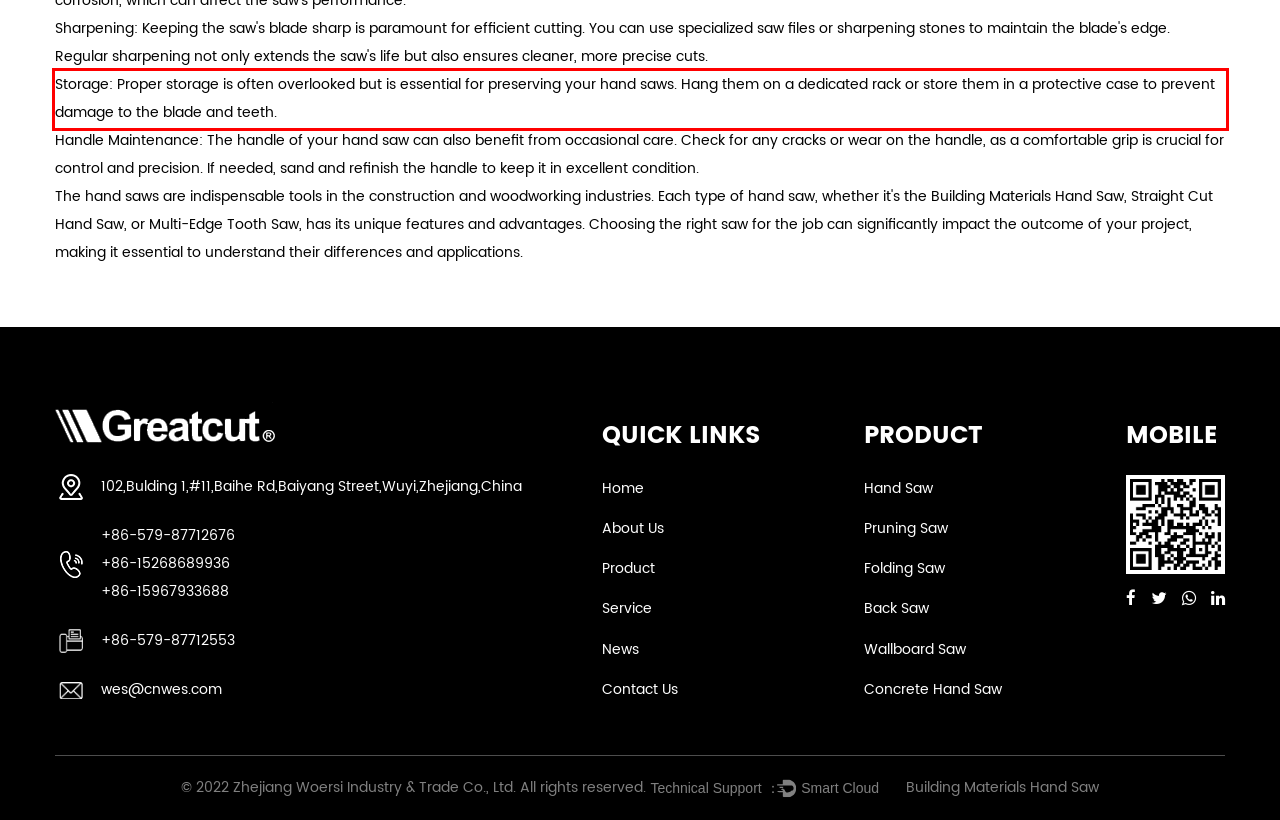Analyze the webpage screenshot and use OCR to recognize the text content in the red bounding box.

Storage: Proper storage is often overlooked but is essential for preserving your hand saws. Hang them on a dedicated rack or store them in a protective case to prevent damage to the blade and teeth.